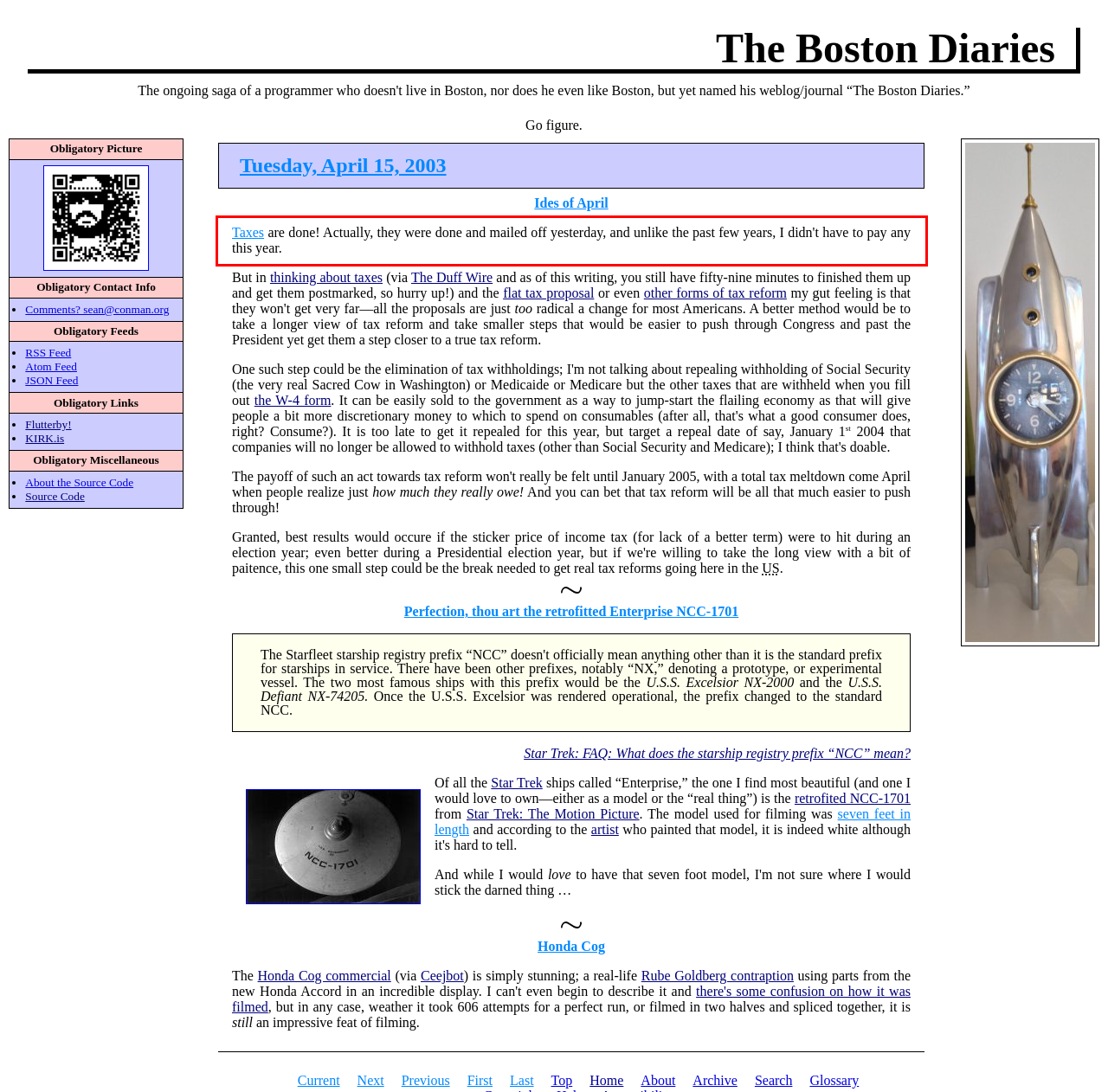View the screenshot of the webpage and identify the UI element surrounded by a red bounding box. Extract the text contained within this red bounding box.

Taxes are done! Actually, they were done and mailed off yesterday, and unlike the past few years, I didn't have to pay any this year.